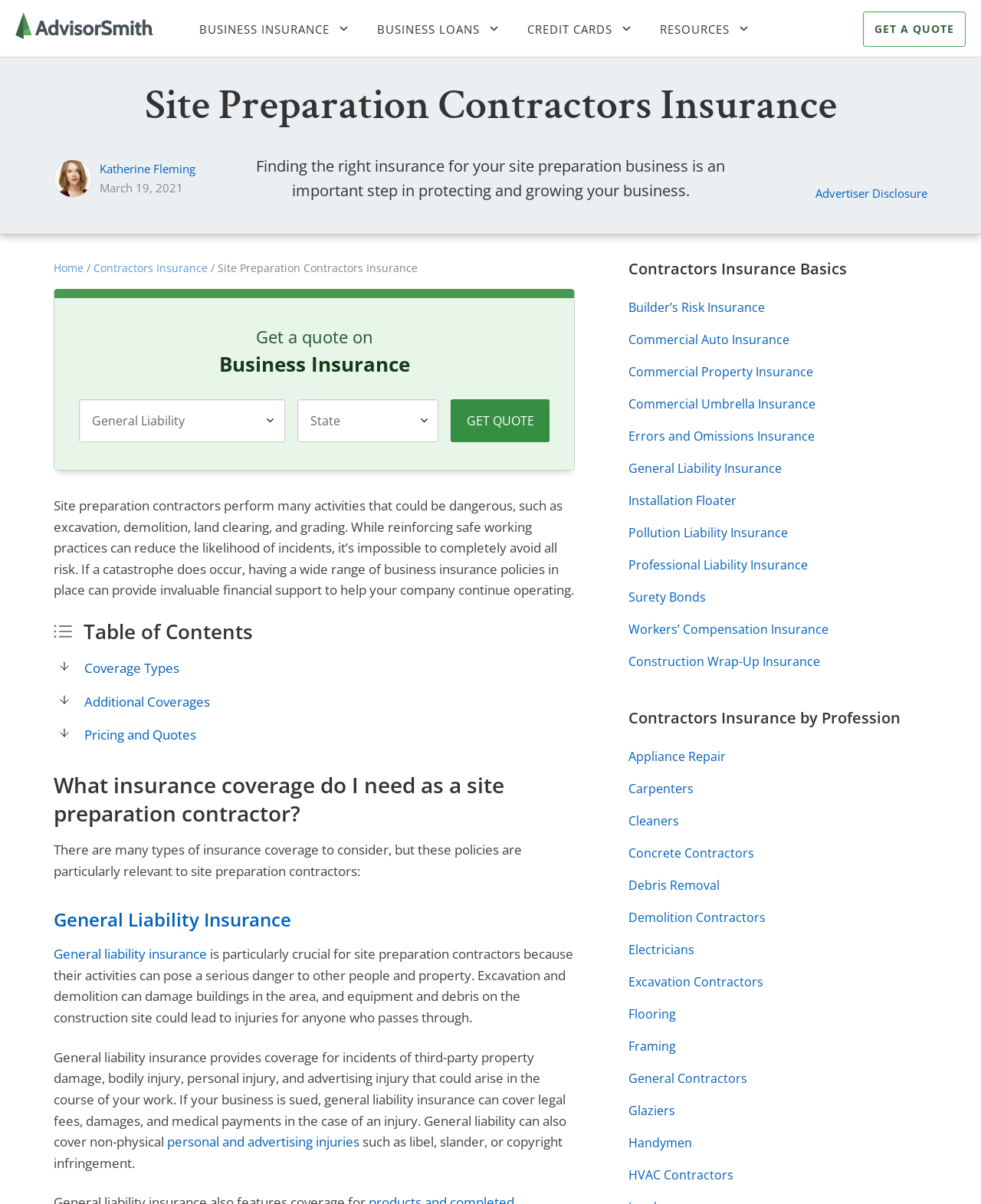Please determine the bounding box coordinates of the clickable area required to carry out the following instruction: "Get a quote on business insurance". The coordinates must be four float numbers between 0 and 1, represented as [left, top, right, bottom].

[0.08, 0.271, 0.56, 0.314]